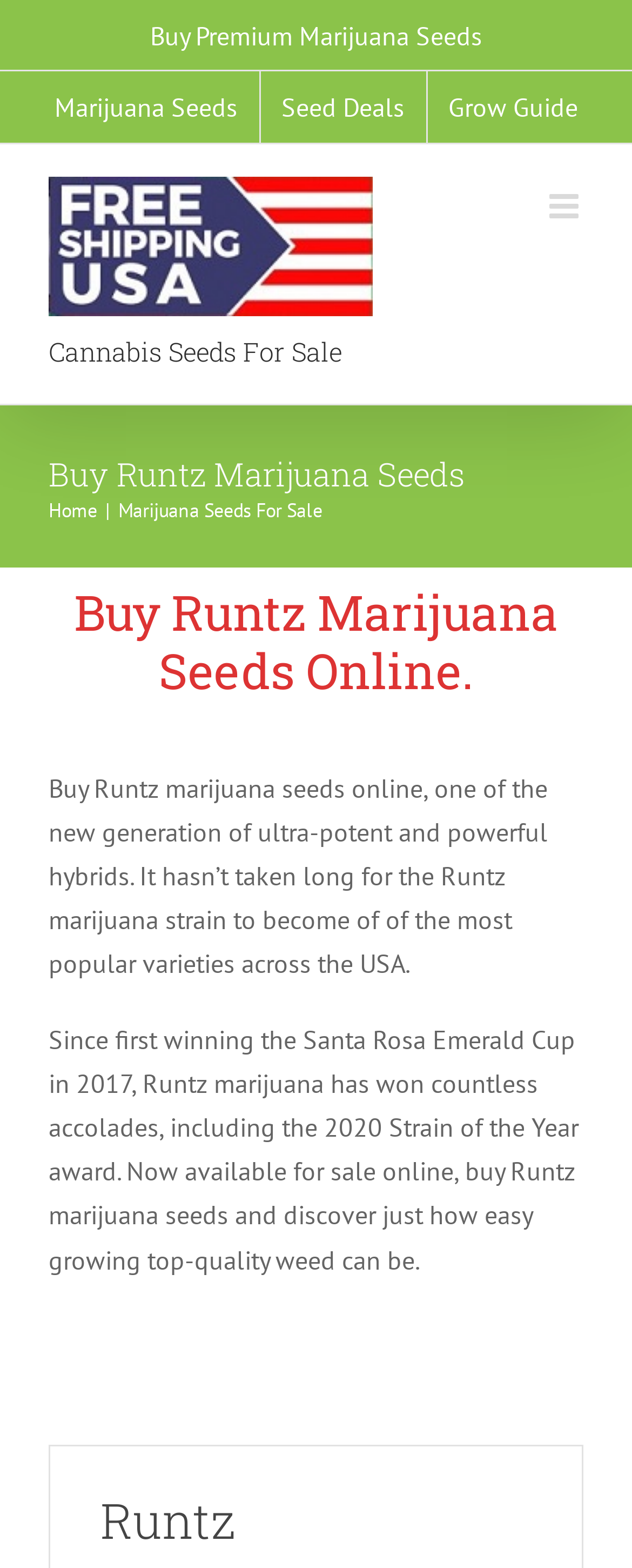Extract the bounding box coordinates of the UI element described: "parent_node: Cannabis Seeds For Sale". Provide the coordinates in the format [left, top, right, bottom] with values ranging from 0 to 1.

[0.077, 0.113, 0.712, 0.202]